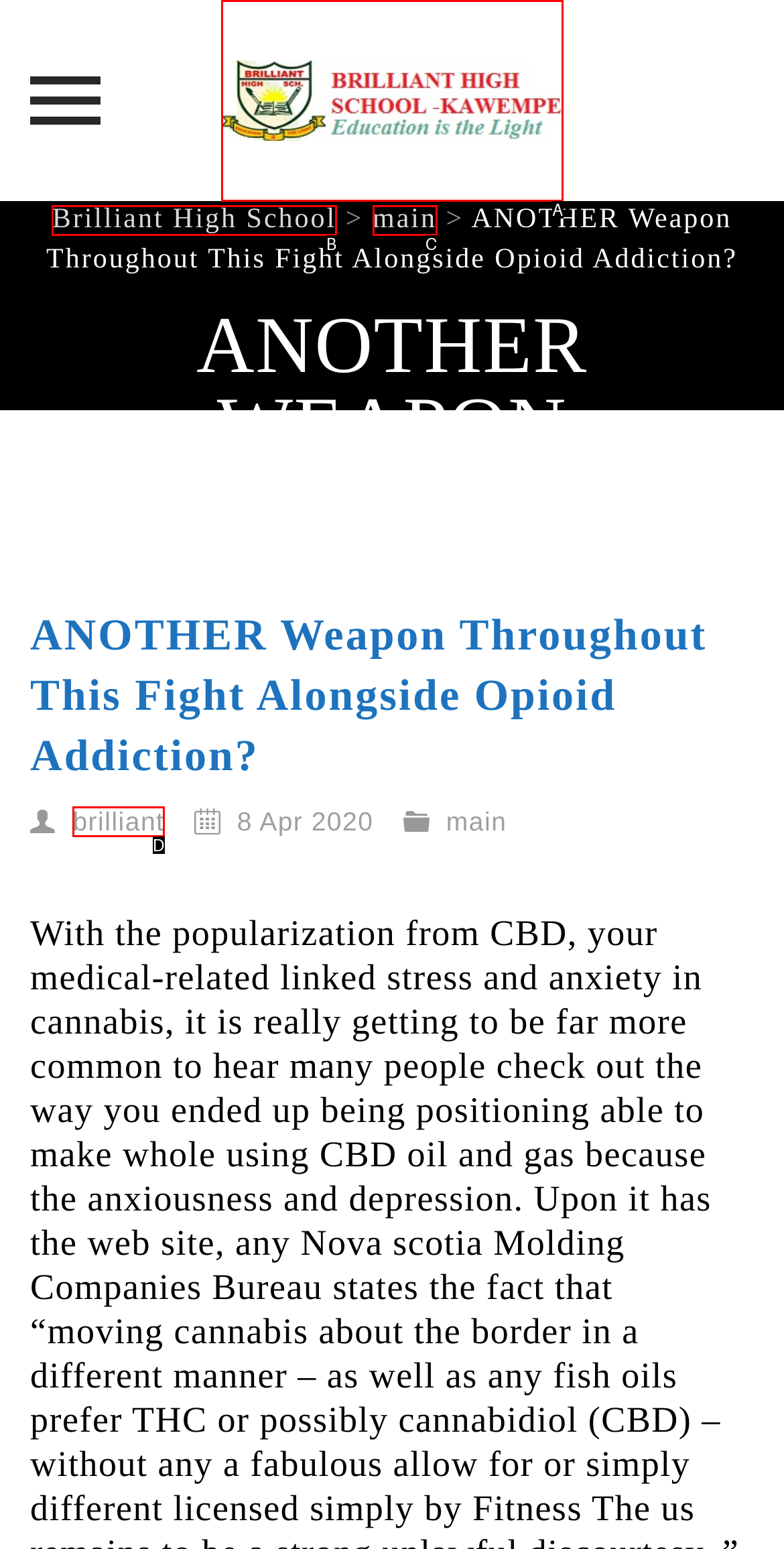Identify the bounding box that corresponds to: title="Brilliant High School"
Respond with the letter of the correct option from the provided choices.

A